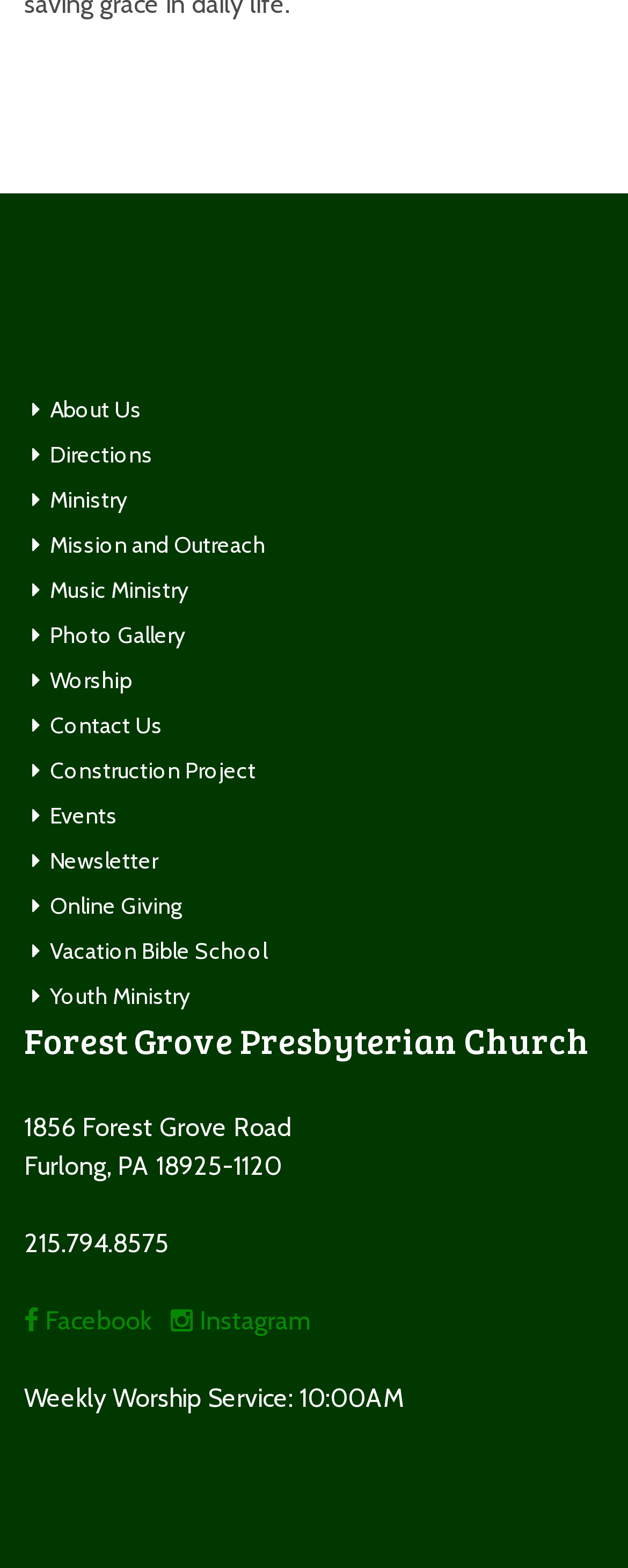Identify the bounding box for the UI element described as: "Mission and Outreach". The coordinates should be four float numbers between 0 and 1, i.e., [left, top, right, bottom].

[0.038, 0.338, 0.423, 0.357]